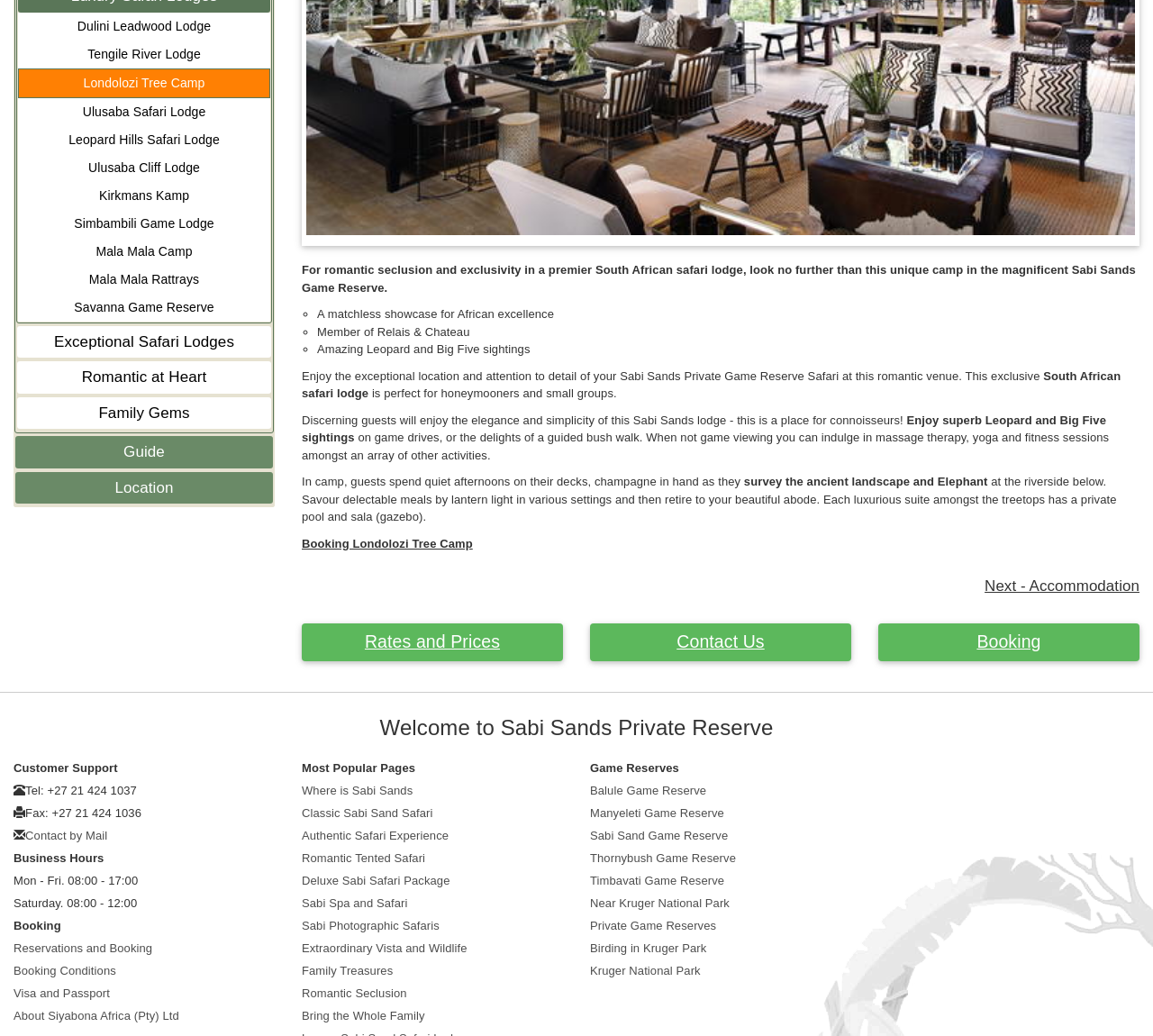Based on the provided description, "Guide", find the bounding box of the corresponding UI element in the screenshot.

[0.013, 0.421, 0.237, 0.452]